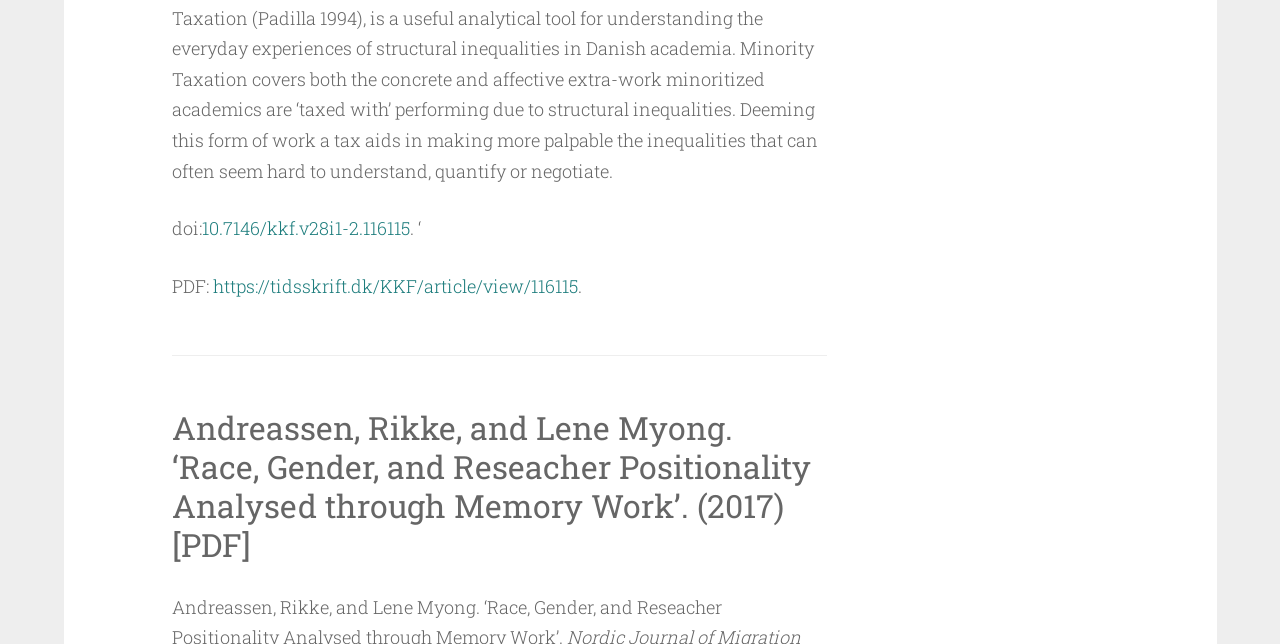Is there a PDF link available?
Relying on the image, give a concise answer in one word or a brief phrase.

Yes